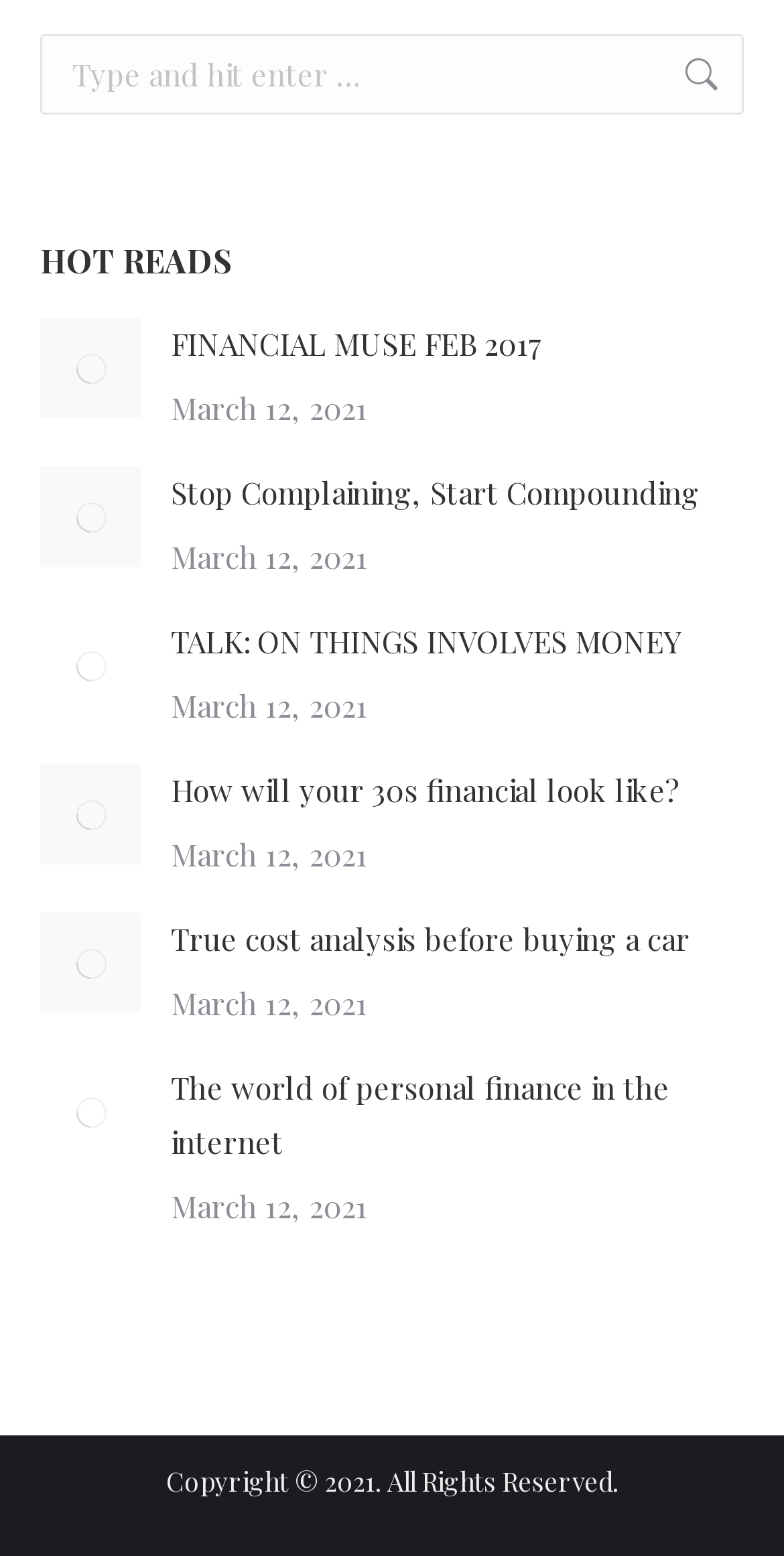How many articles are on this webpage?
Please look at the screenshot and answer using one word or phrase.

5